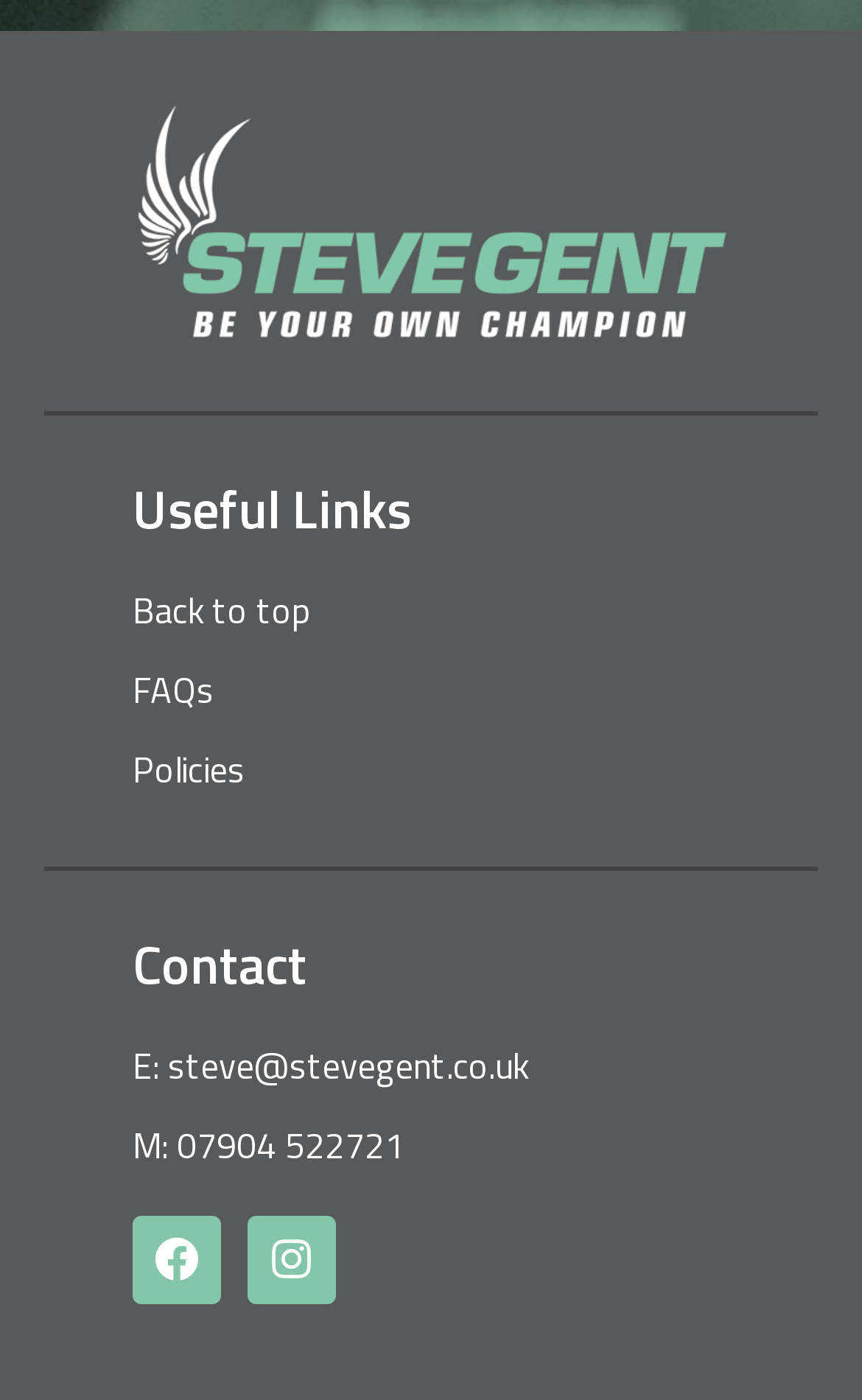Use a single word or phrase to answer the question:
What social media platforms are linked on the webpage?

Facebook, Instagram